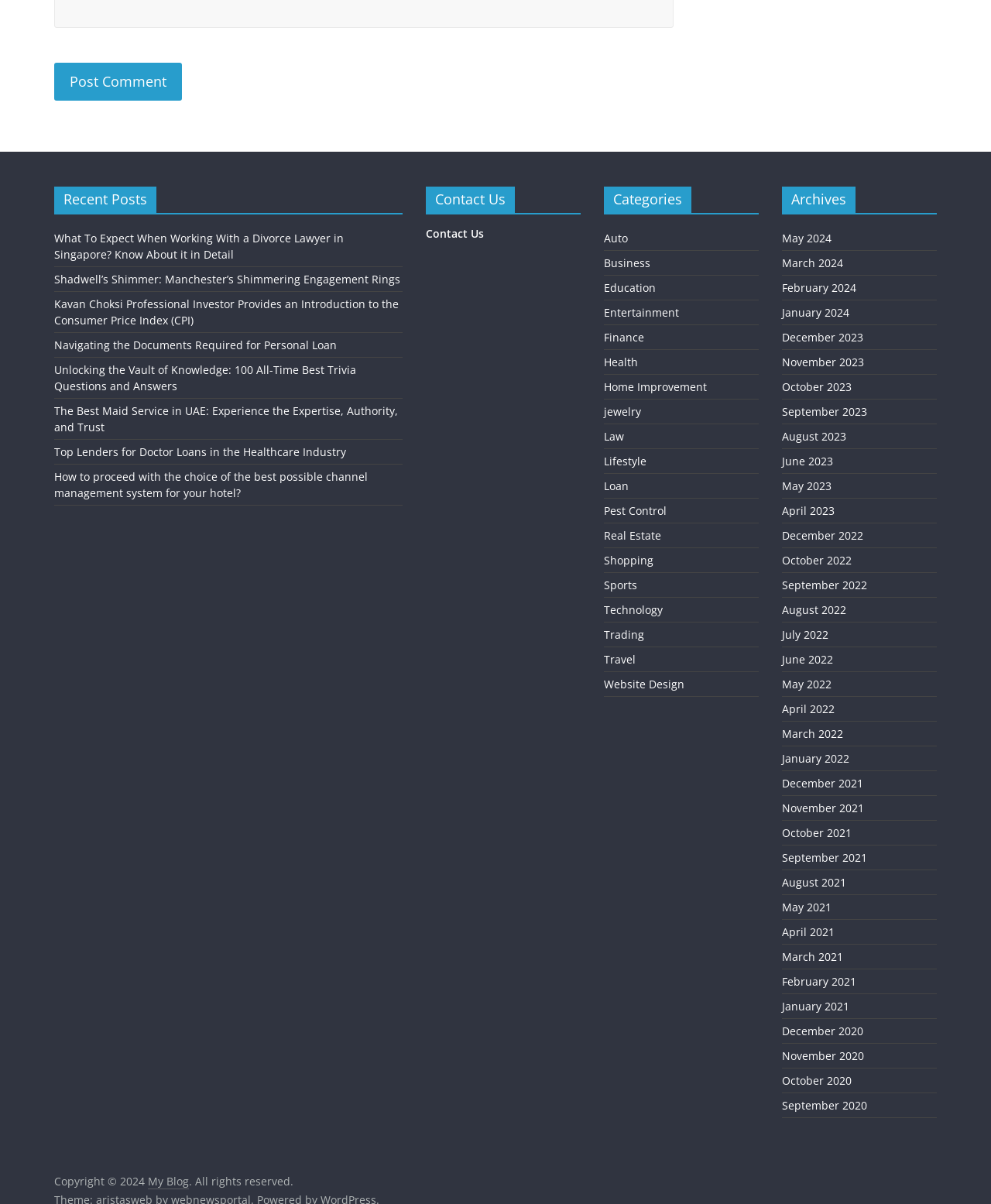Using the information in the image, could you please answer the following question in detail:
What categories are available on this webpage?

The webpage has a section labeled 'Categories' which lists multiple categories such as Auto, Business, Education, Entertainment, Finance, and many more. This suggests that the webpage is a blog or an article platform that covers a wide range of topics.